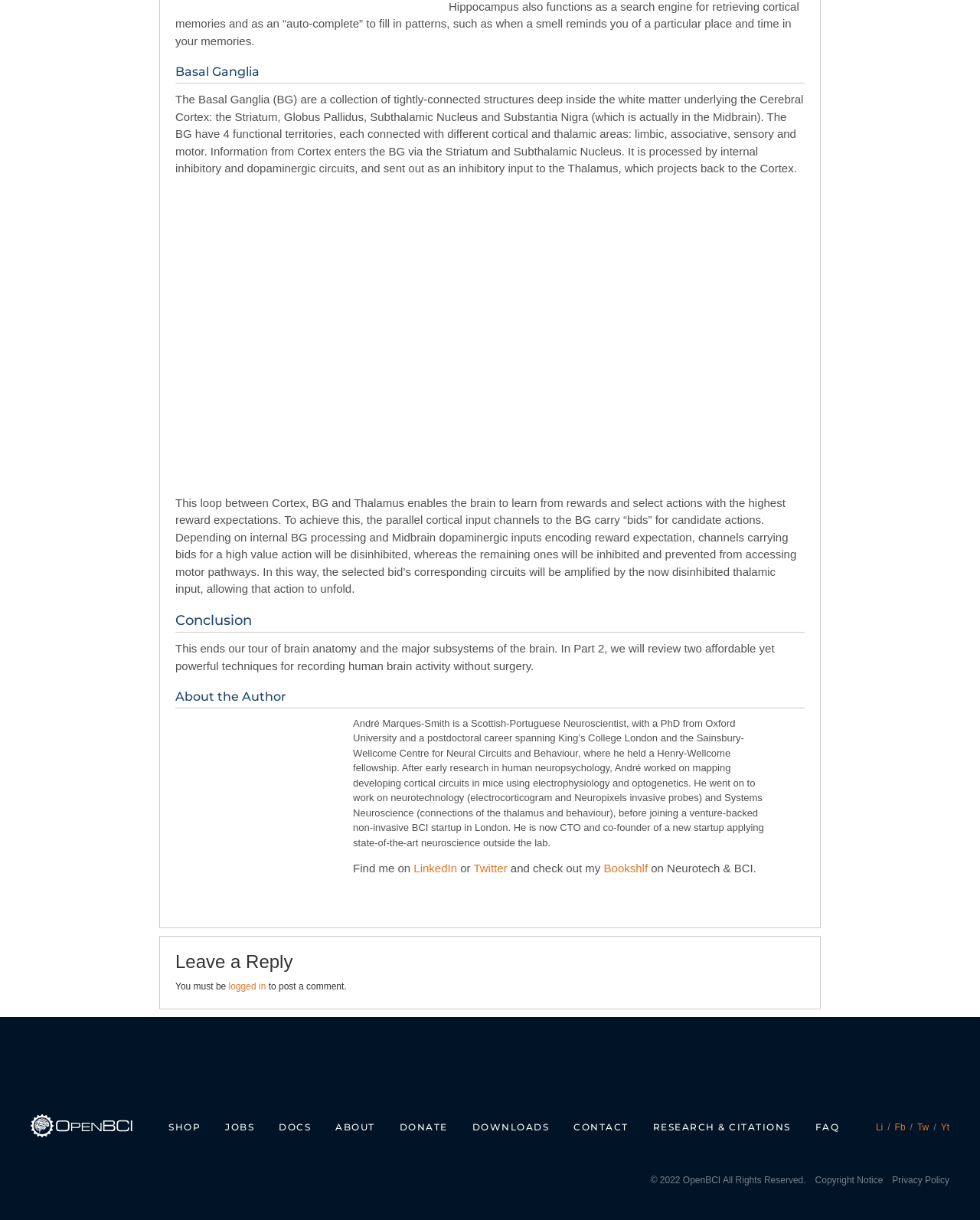Carefully observe the image and respond to the question with a detailed answer:
What is the copyright notice for this webpage?

The copyright notice for this webpage is displayed at the bottom of the page, stating '© 2022 OpenBCI All Rights Reserved'.